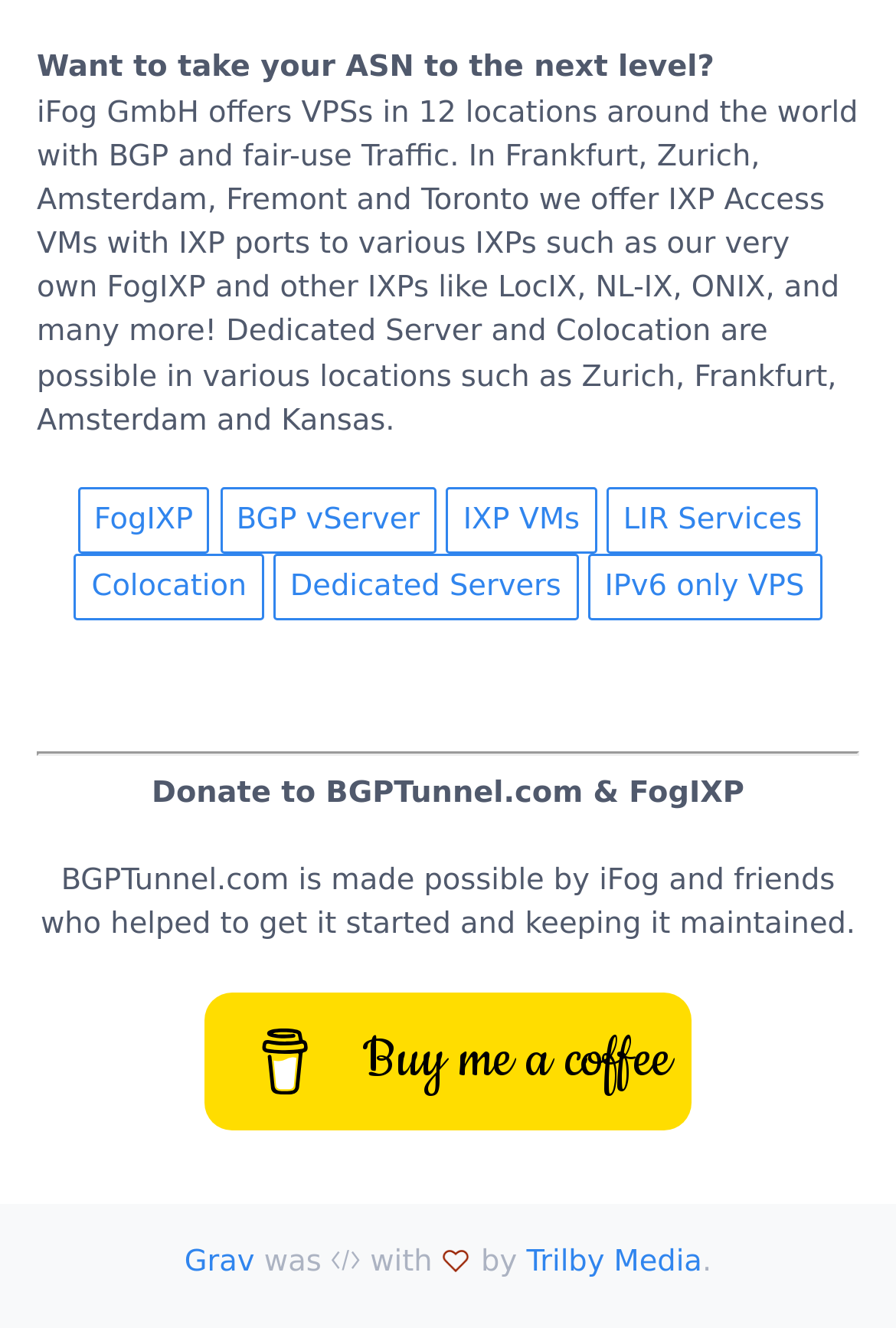Please determine the bounding box coordinates of the element to click in order to execute the following instruction: "Click on FogIXP". The coordinates should be four float numbers between 0 and 1, specified as [left, top, right, bottom].

[0.086, 0.367, 0.234, 0.417]